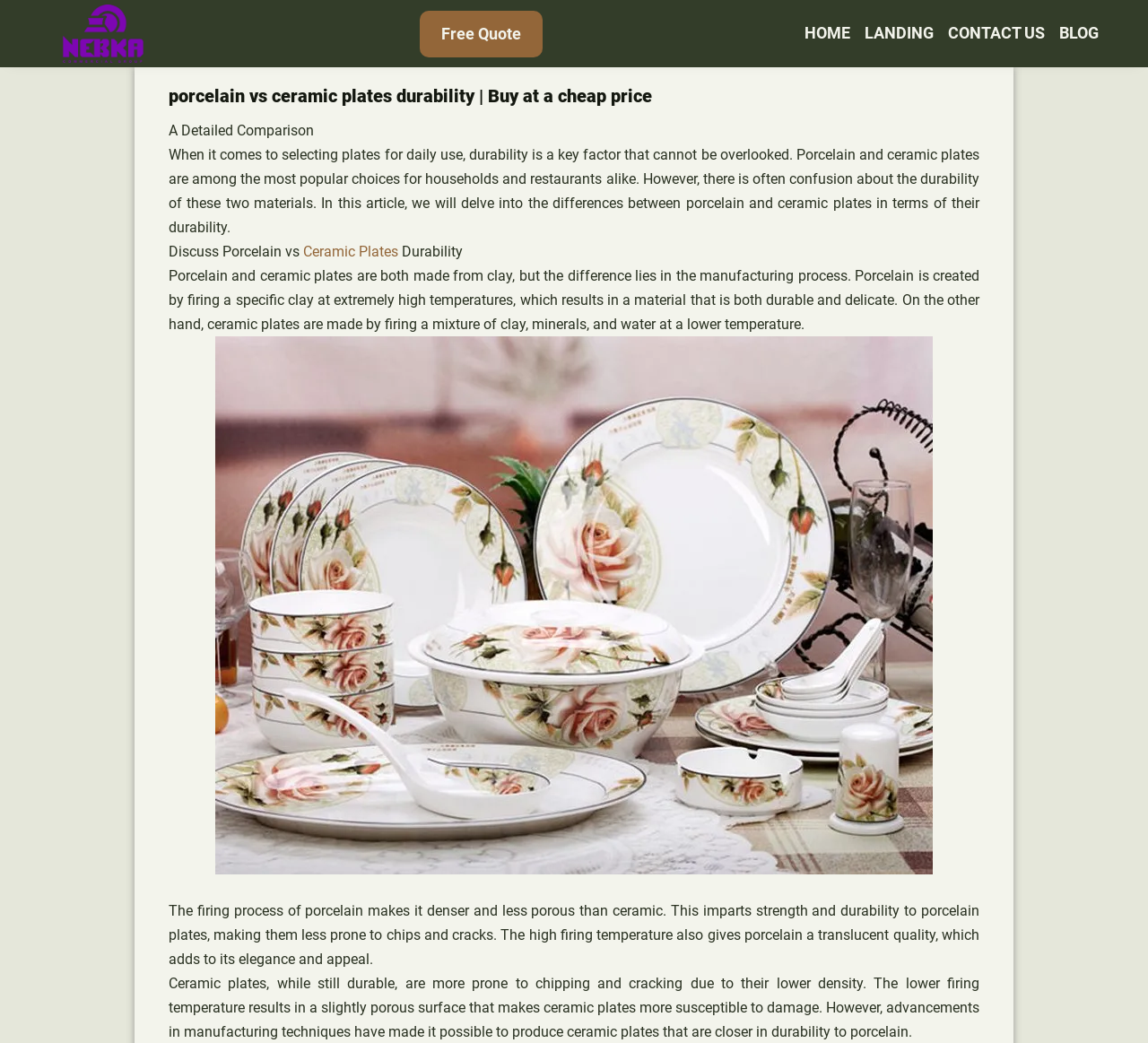Determine the main headline of the webpage and provide its text.

porcelain vs ceramic plates durability | Buy at a cheap price